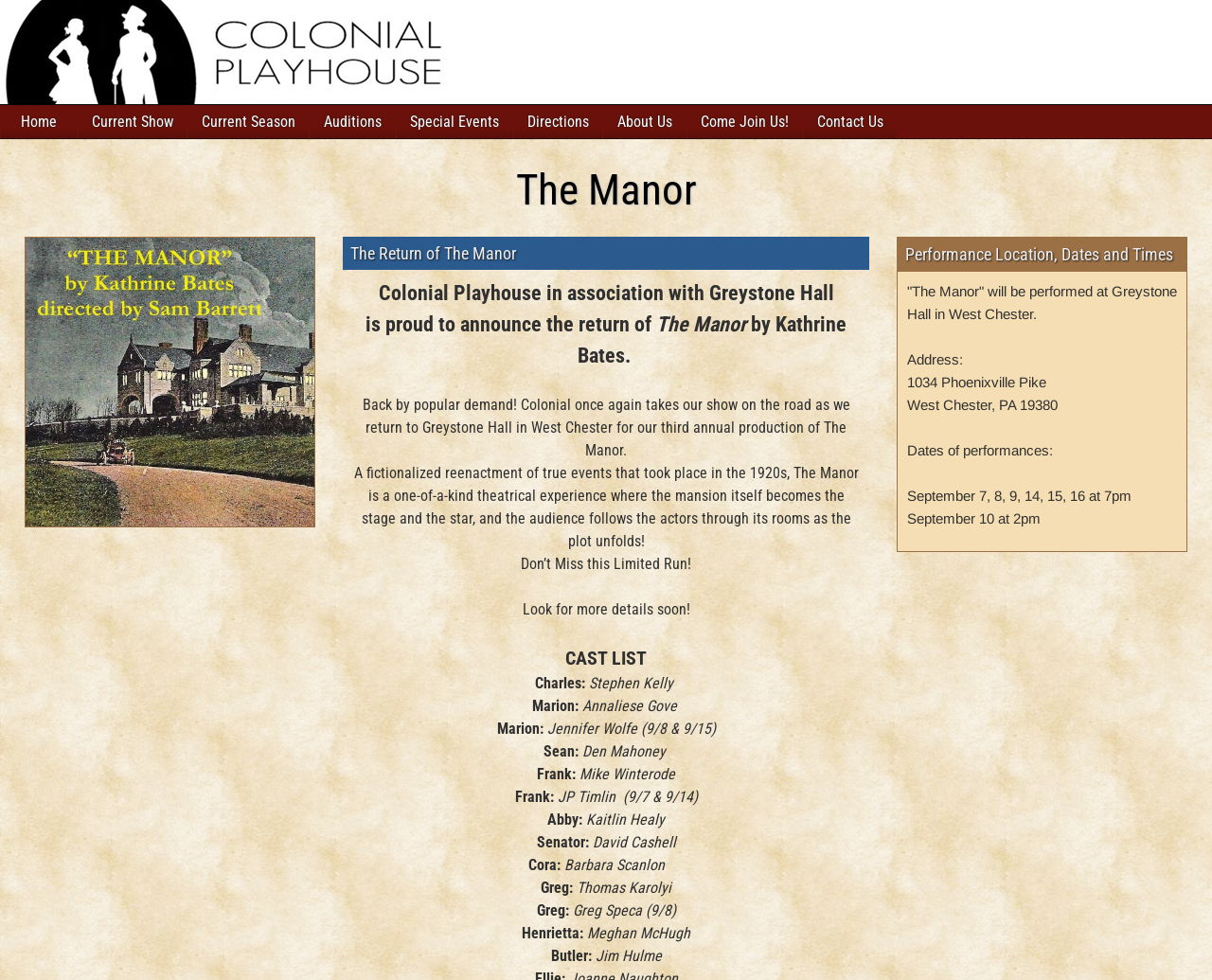Answer the following in one word or a short phrase: 
What is the performance location of The Manor?

Greystone Hall